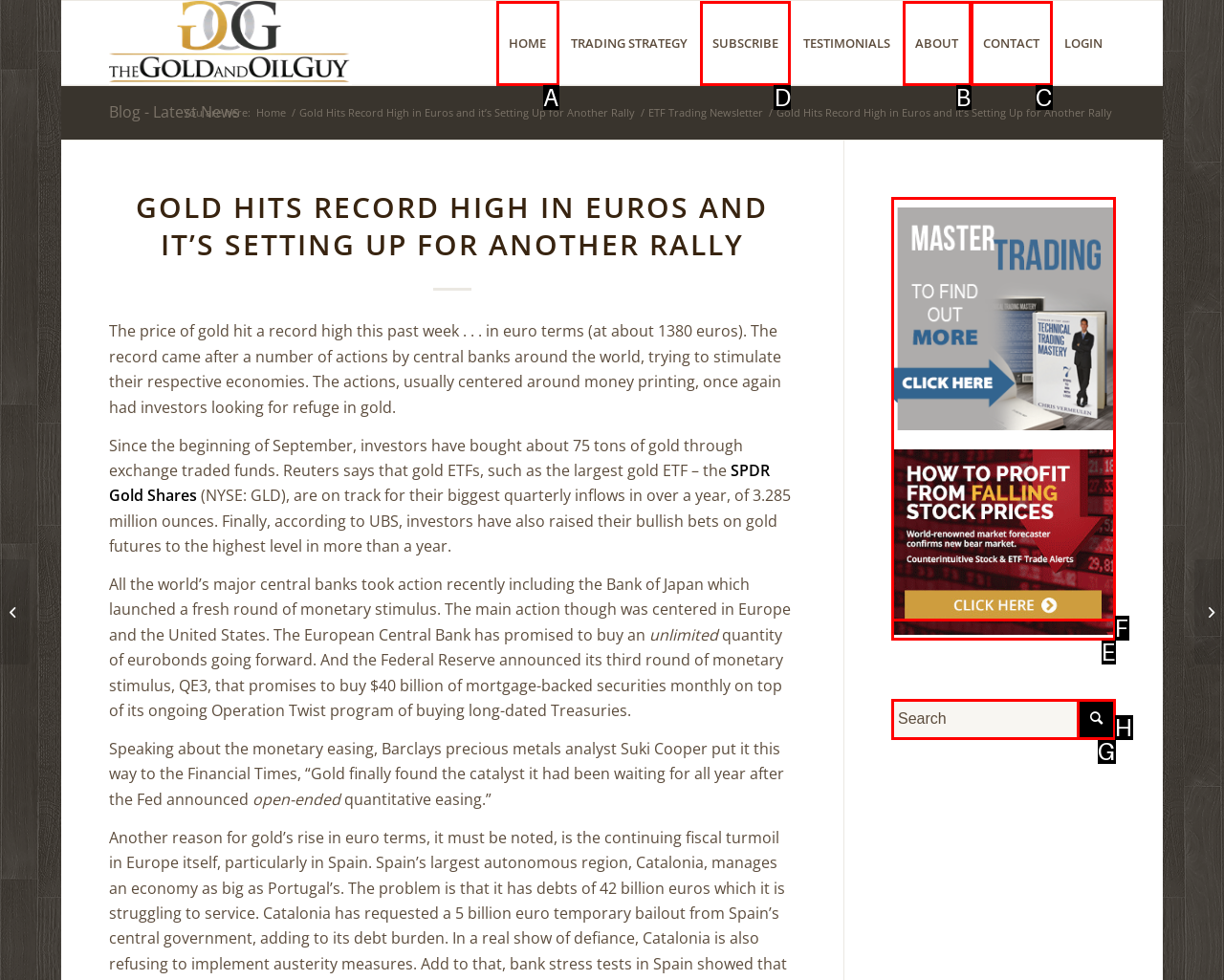Indicate the UI element to click to perform the task: Click on the 'SUBSCRIBE' menu item. Reply with the letter corresponding to the chosen element.

D